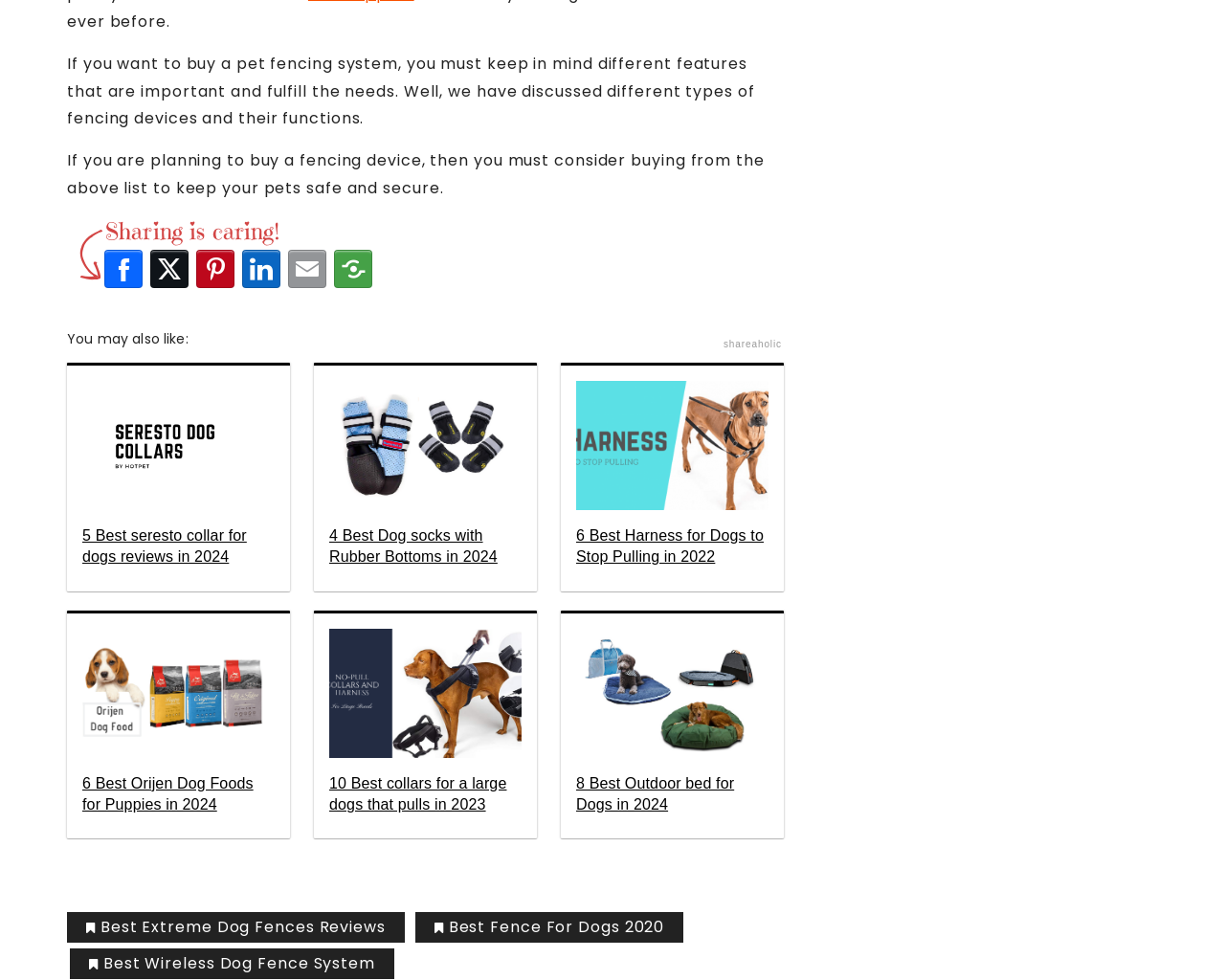Identify the bounding box coordinates of the clickable region necessary to fulfill the following instruction: "Click Best Extreme Dog Fences Reviews". The bounding box coordinates should be four float numbers between 0 and 1, i.e., [left, top, right, bottom].

[0.055, 0.931, 0.33, 0.962]